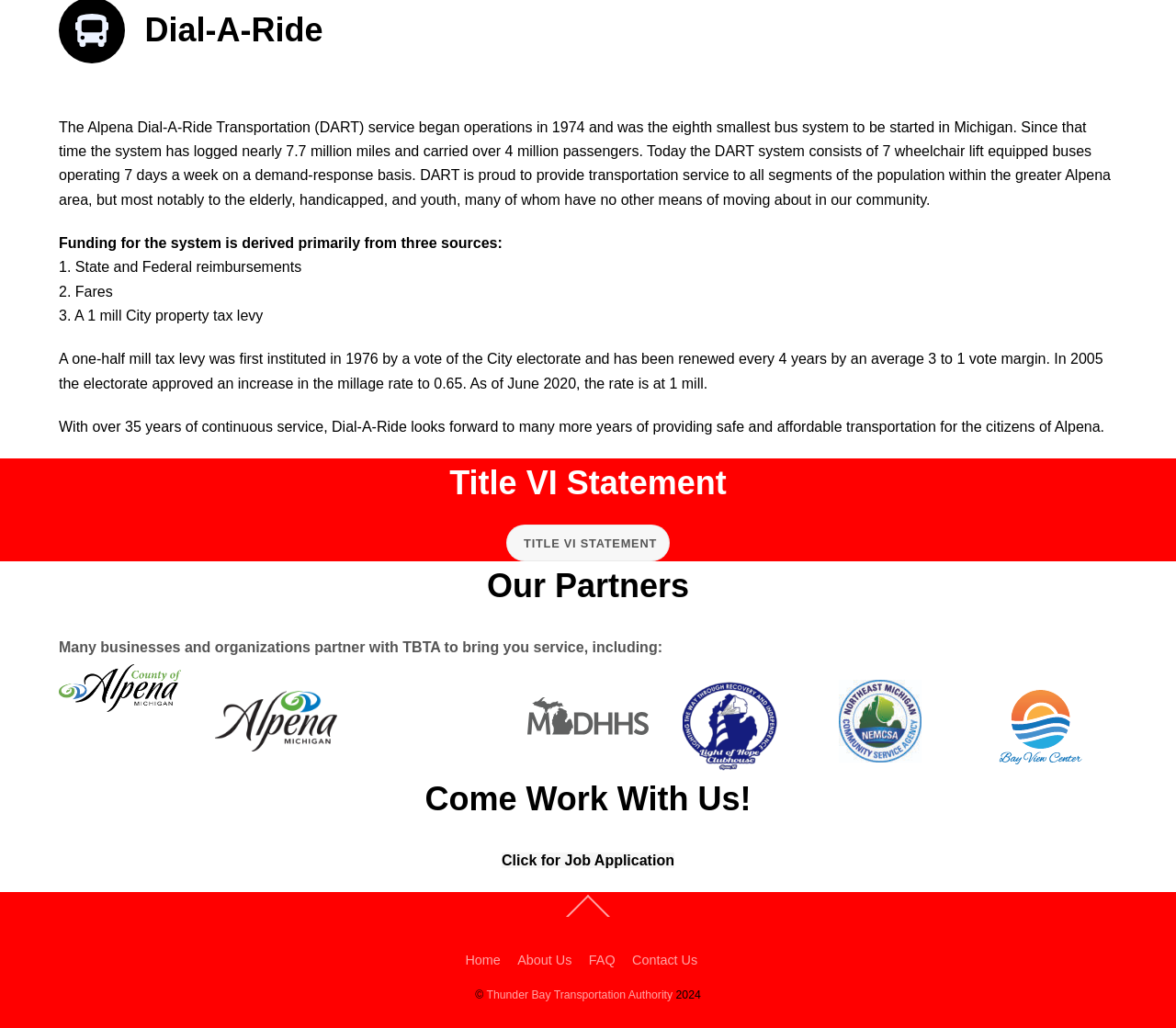Carefully examine the image and provide an in-depth answer to the question: How many years of continuous service has Dial-A-Ride provided?

I found the answer by reading the text content of the webpage, specifically the StaticText element that mentions 'With over 35 years of continuous service, Dial-A-Ride looks forward to many more years of providing safe and affordable transportation for the citizens of Alpena'.